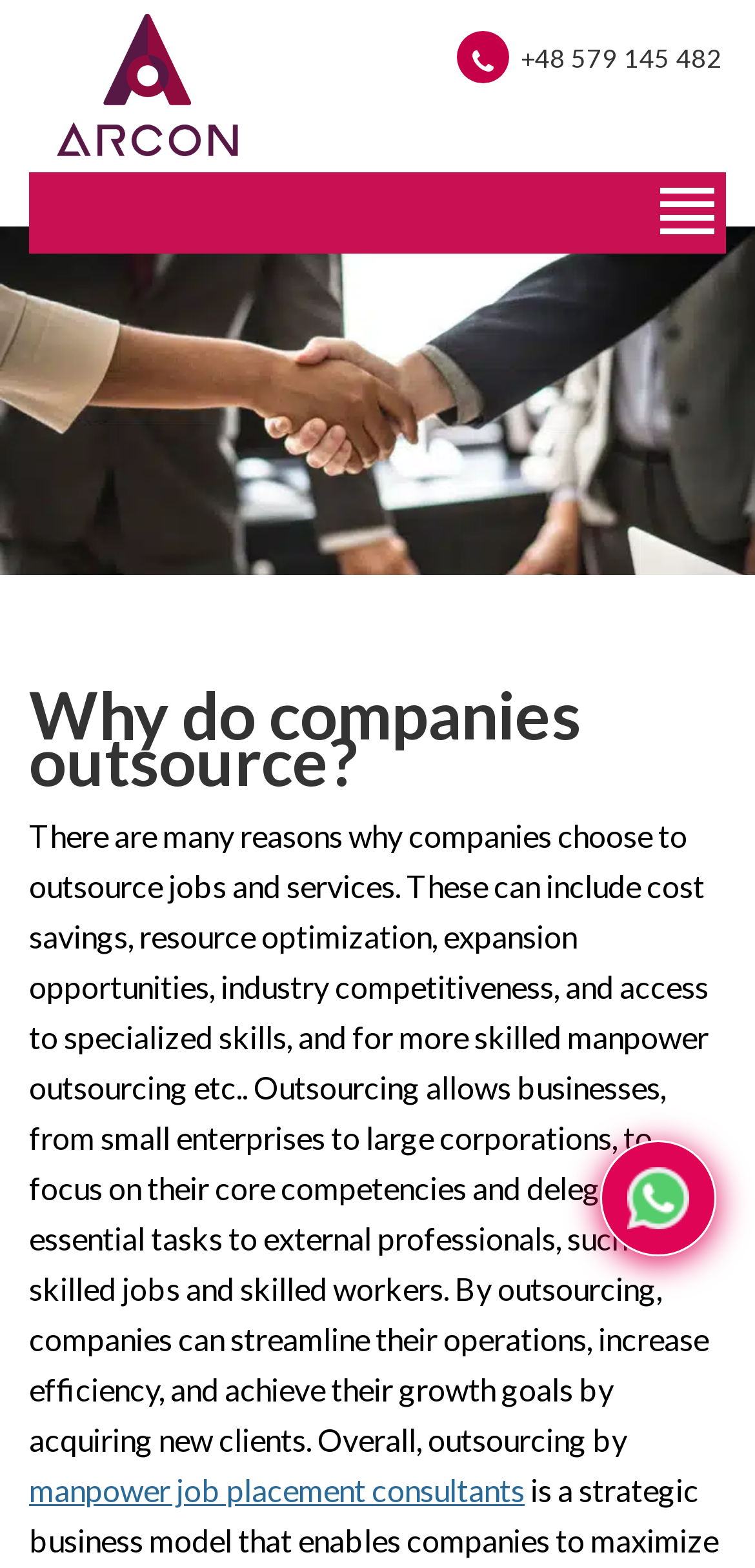What is the benefit of outsourcing for companies?
Give a detailed and exhaustive answer to the question.

I found the answer by reading the StaticText element which explains the benefits of outsourcing, including cost savings, resource optimization, and increased efficiency. These benefits allow companies to focus on their core competencies and achieve their growth goals.